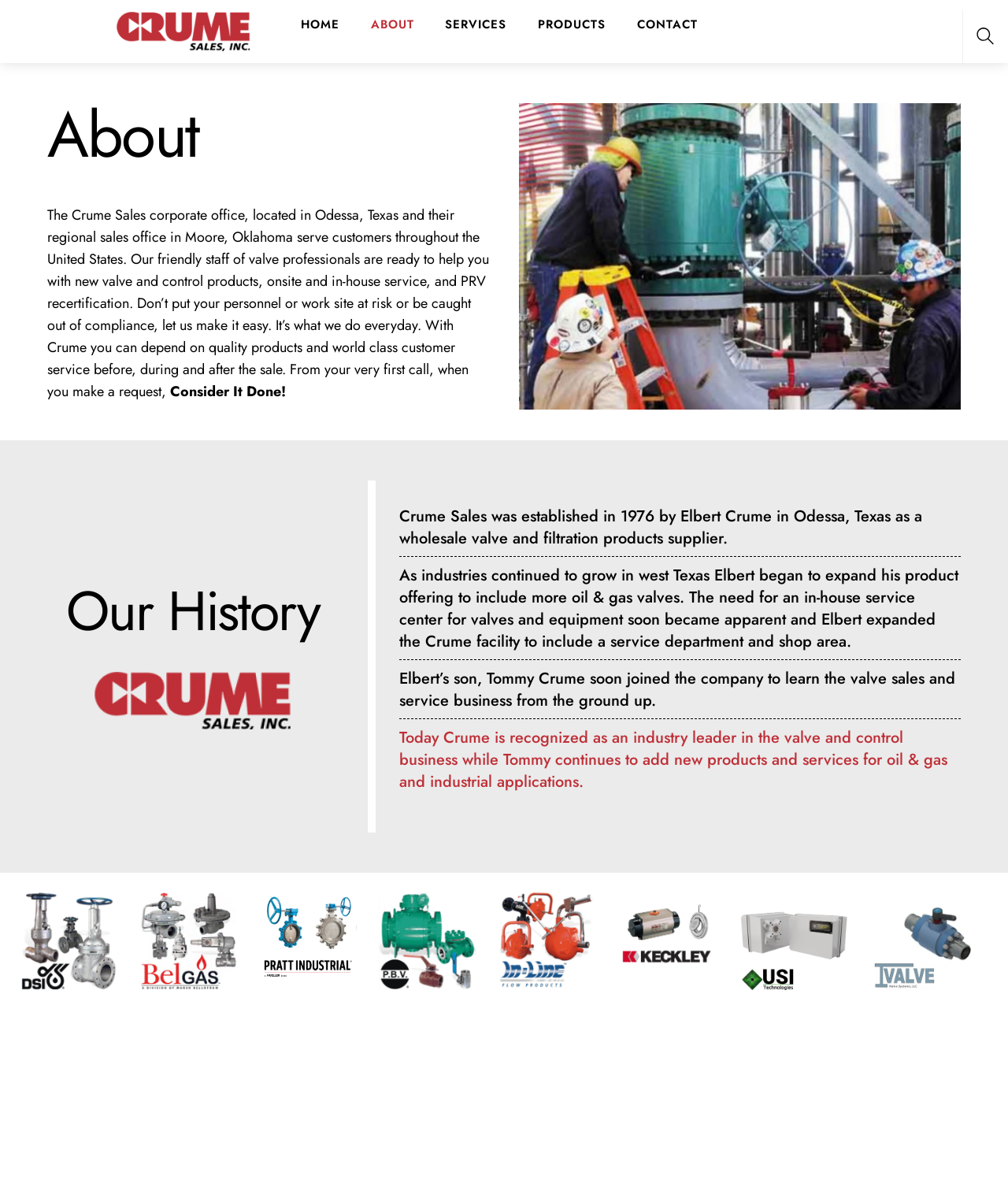Identify the bounding box coordinates of the clickable region necessary to fulfill the following instruction: "Learn more about Series 20 Reflex and Transparent Gages". The bounding box coordinates should be four float numbers between 0 and 1, i.e., [left, top, right, bottom].

[0.686, 0.083, 0.819, 0.126]